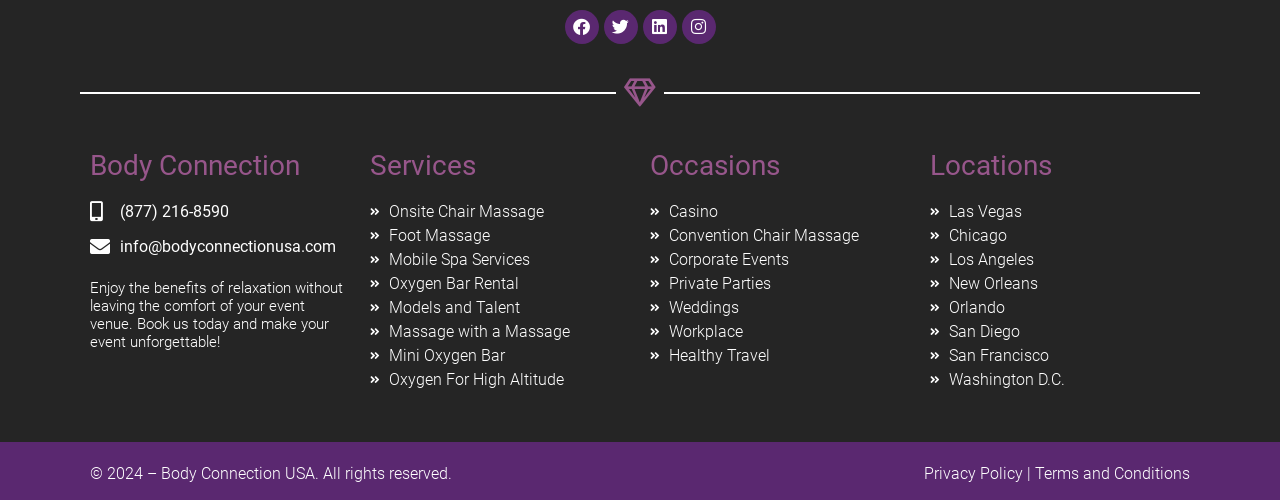Using the provided description ipums.org, find the bounding box coordinates for the UI element. Provide the coordinates in (top-left x, top-left y, bottom-right x, bottom-right y) format, ensuring all values are between 0 and 1.

None